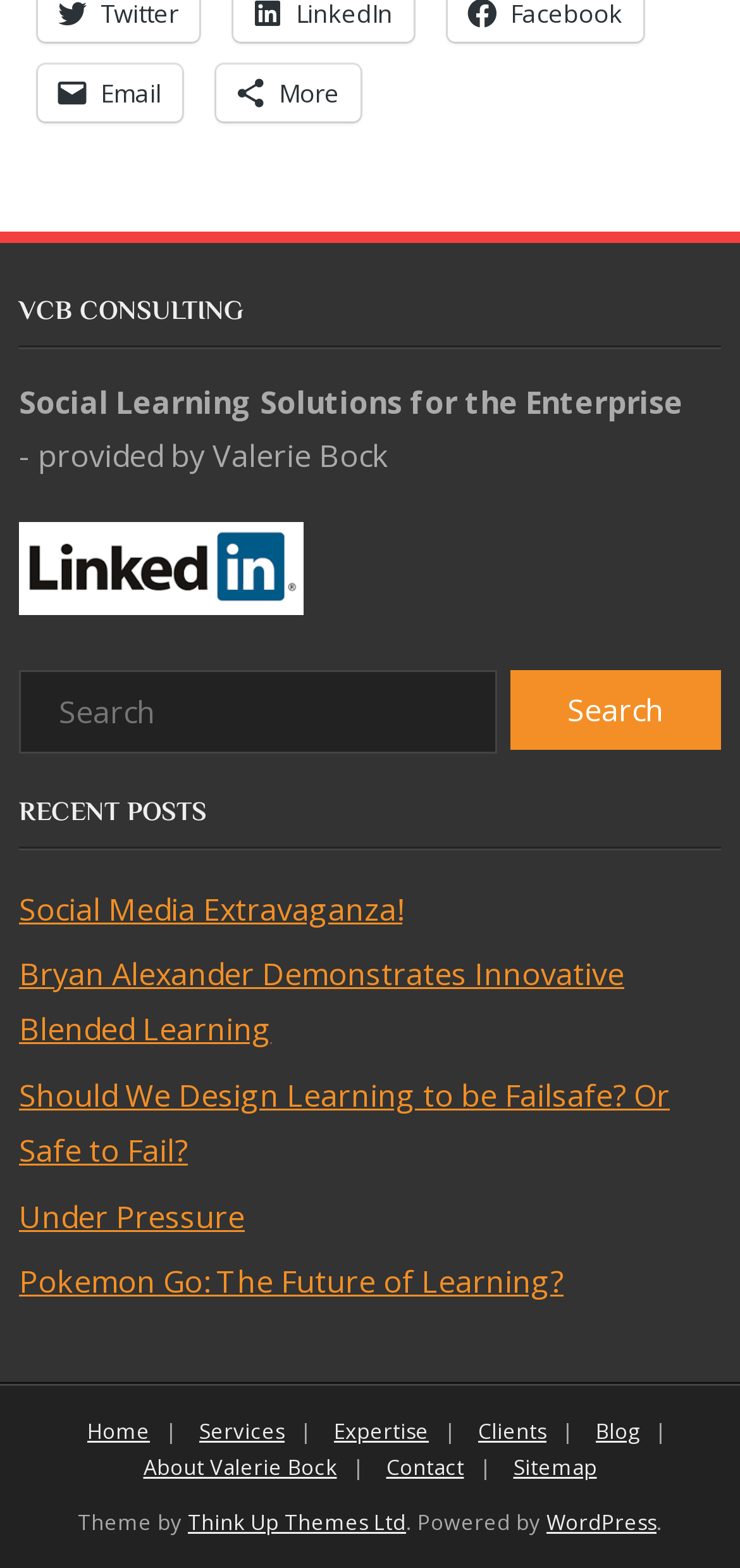Pinpoint the bounding box coordinates of the clickable area necessary to execute the following instruction: "Read recent post 'Social Media Extravaganza!'". The coordinates should be given as four float numbers between 0 and 1, namely [left, top, right, bottom].

[0.026, 0.561, 0.544, 0.598]